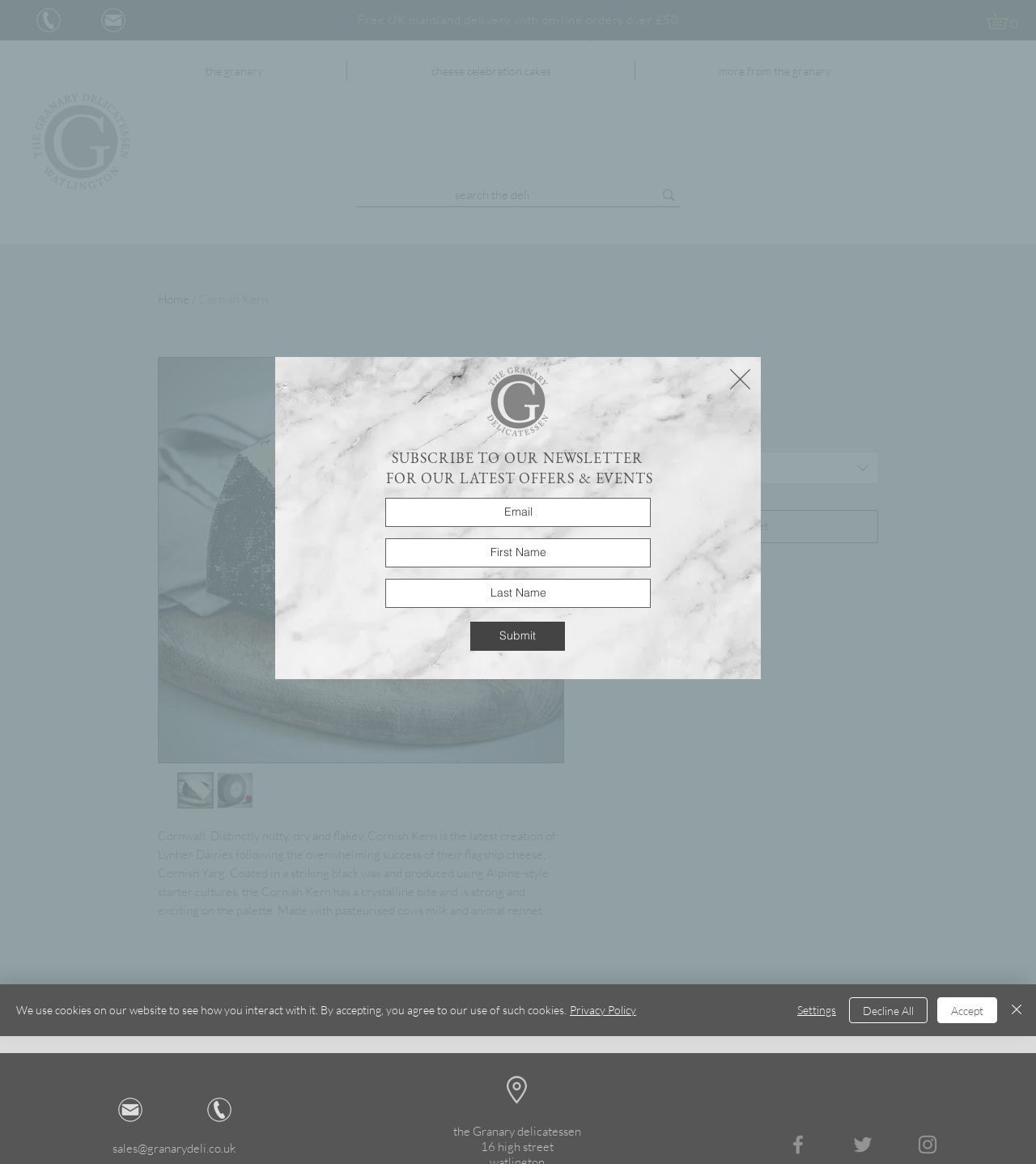Find the bounding box coordinates of the element I should click to carry out the following instruction: "email us".

[0.098, 0.007, 0.121, 0.028]